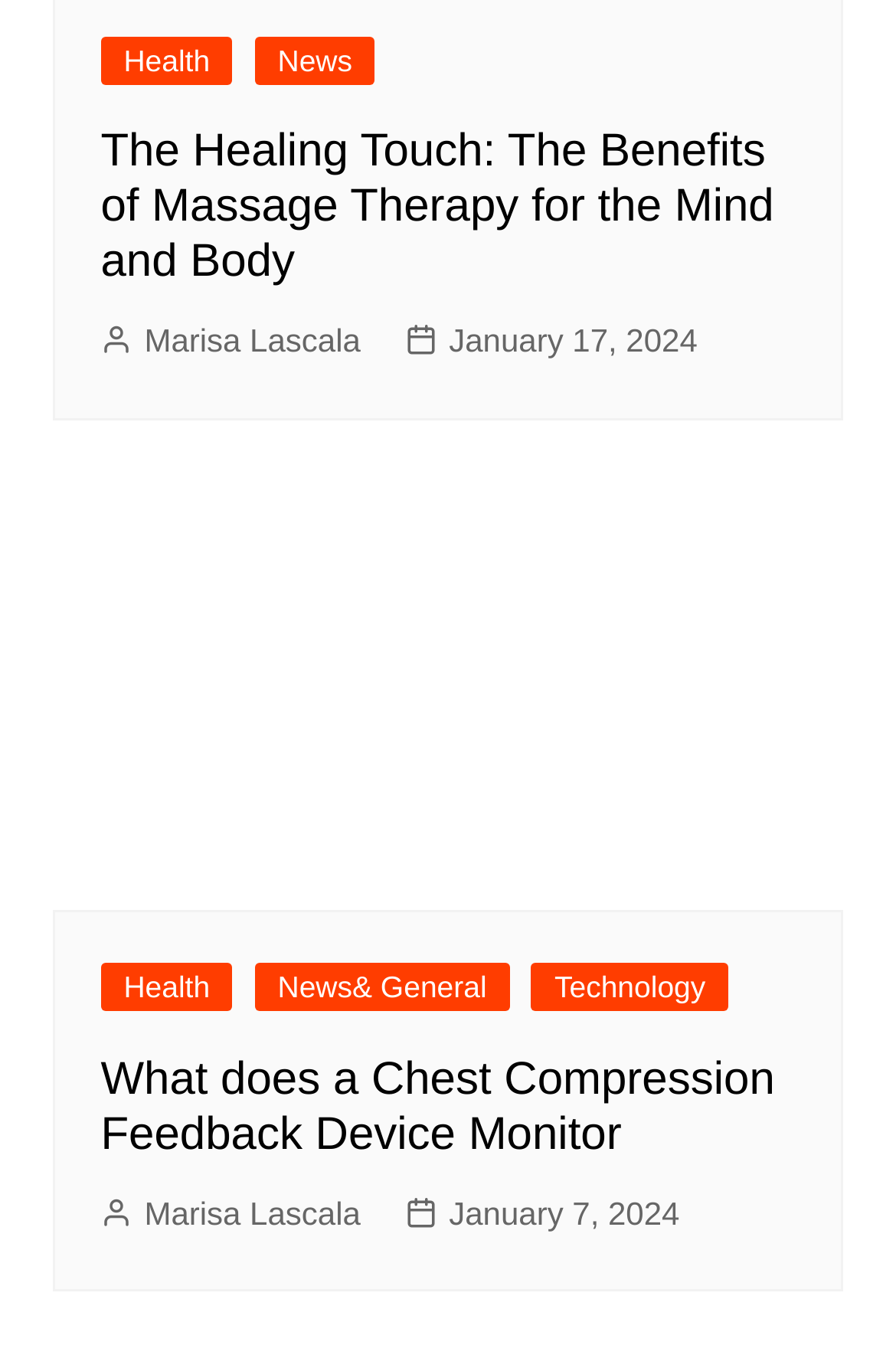Locate the bounding box coordinates of the area where you should click to accomplish the instruction: "Click on the 'Technology' link".

[0.593, 0.709, 0.813, 0.745]